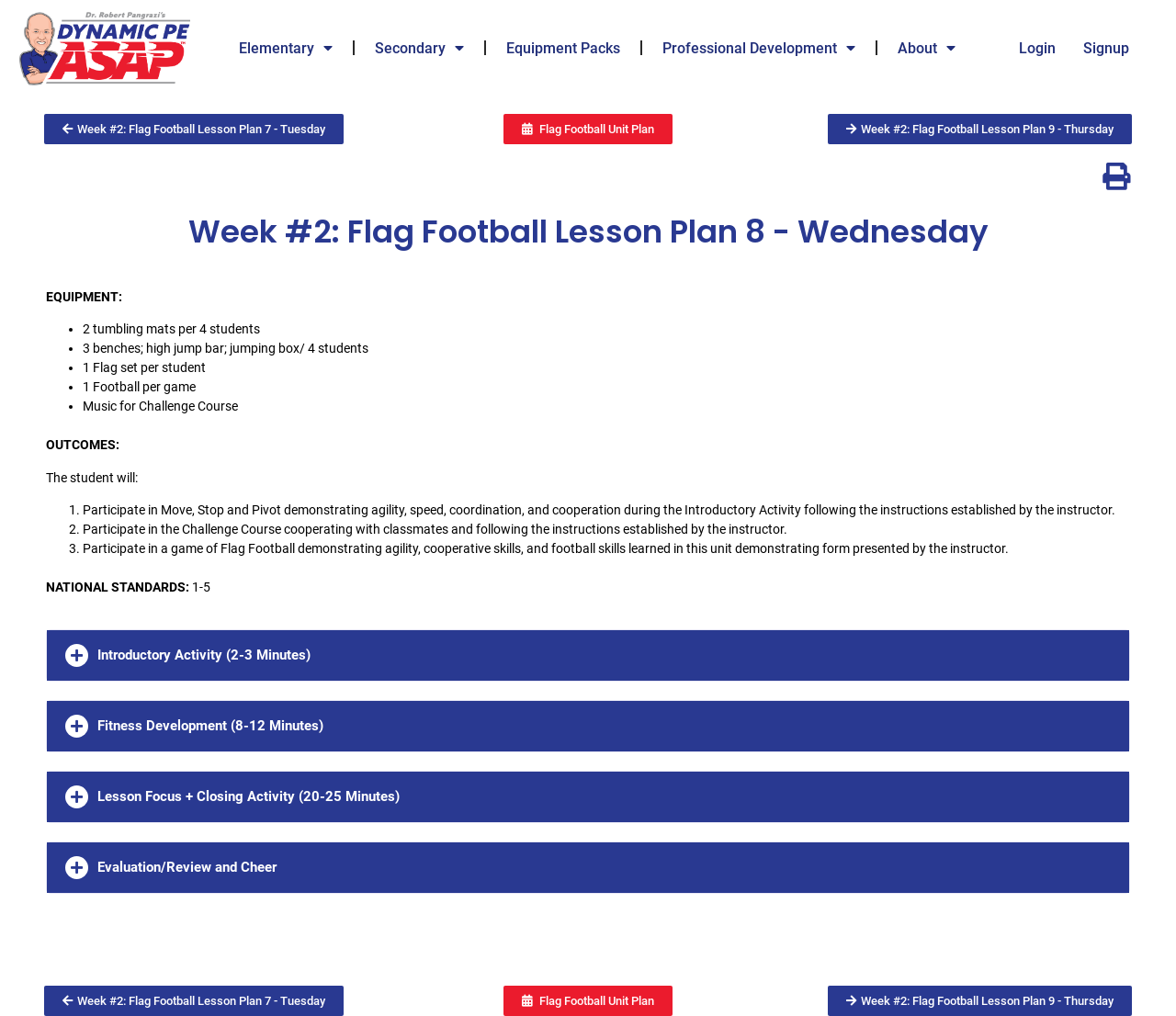Based on the description "Next Article", find the bounding box of the specified UI element.

None